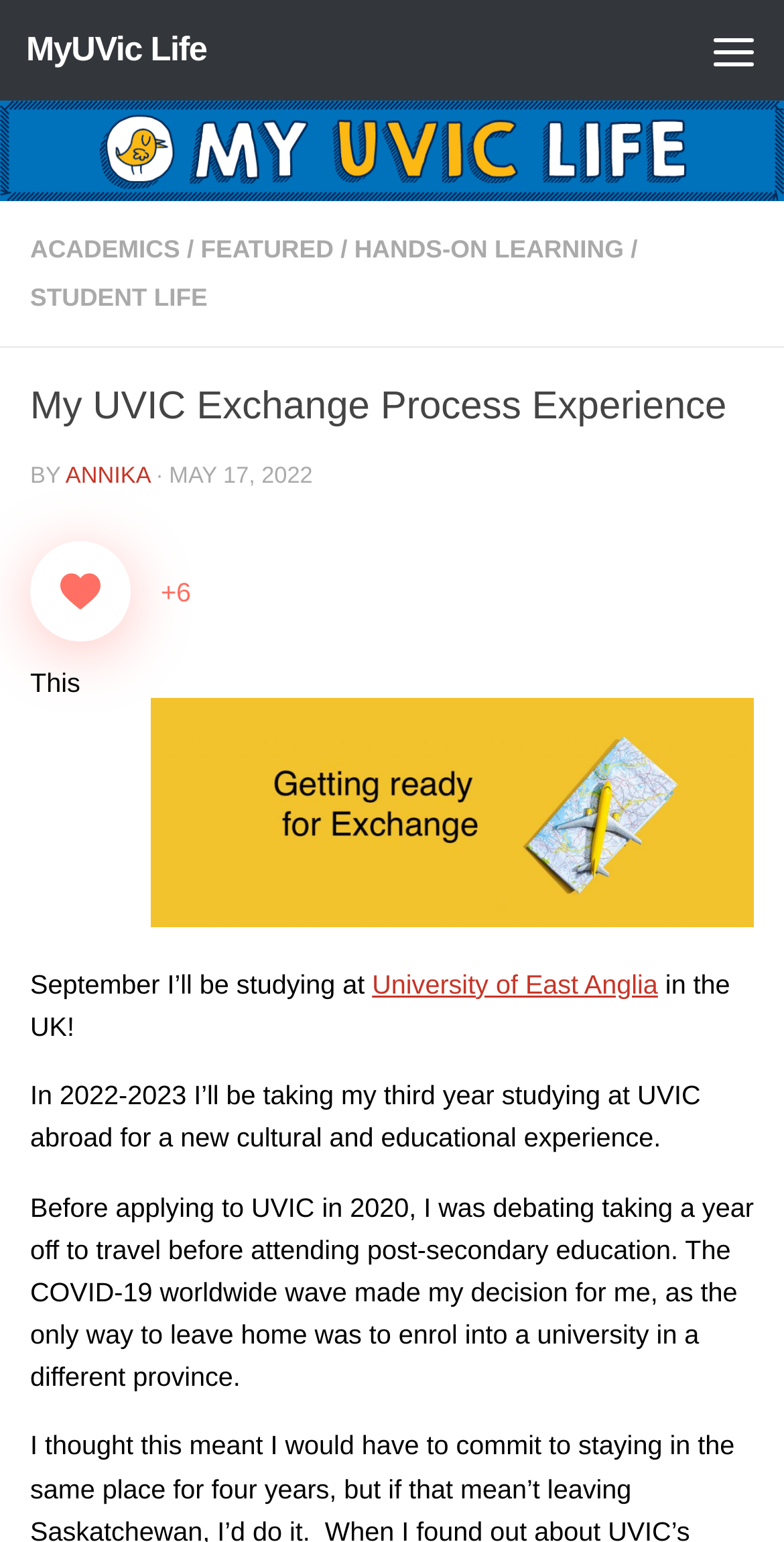Respond with a single word or phrase to the following question:
What is the author's current year of study?

Third year